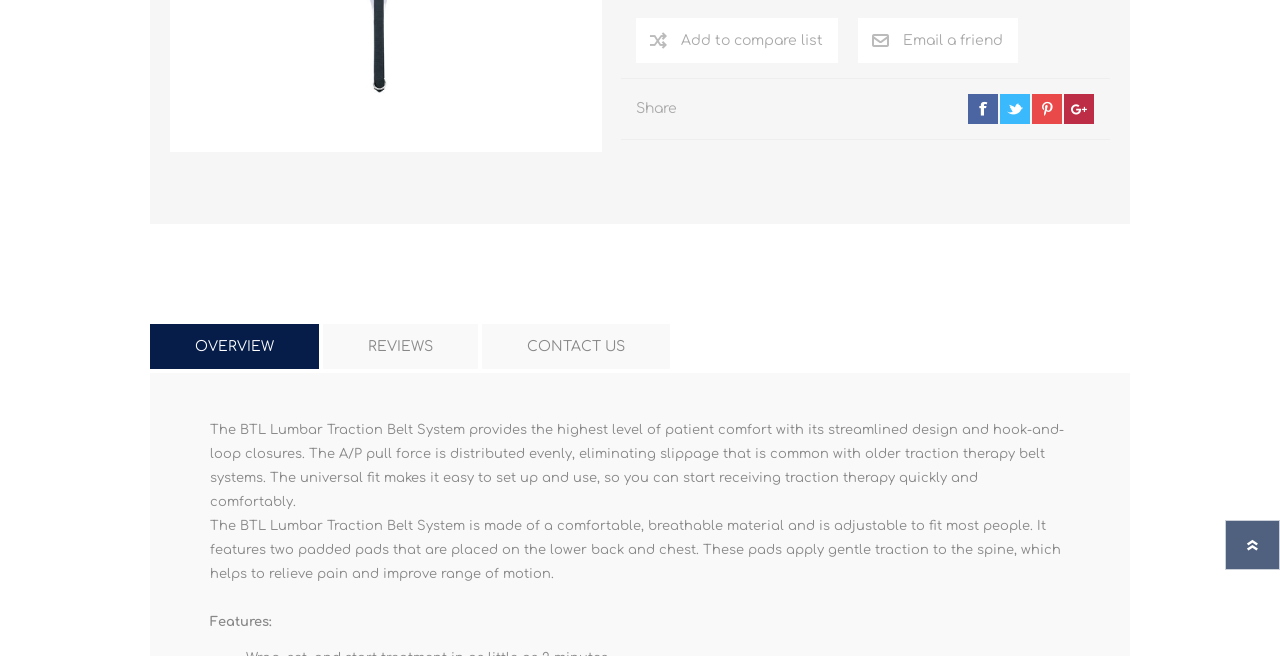Identify the bounding box for the UI element described as: "Taping & Strapping Specials". The coordinates should be four float numbers between 0 and 1, i.e., [left, top, right, bottom].

[0.241, 0.024, 0.49, 0.078]